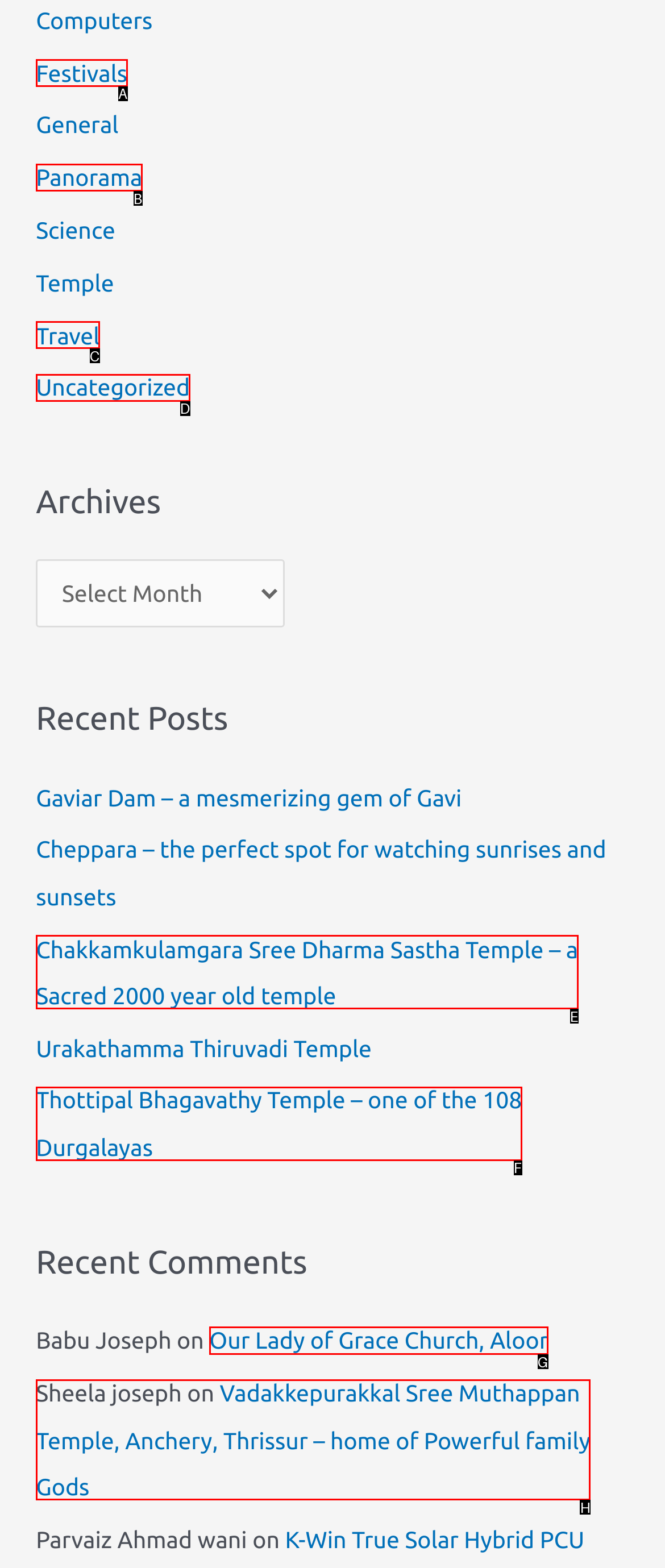Given the task: Click on the 'Our Lady of Grace Church, Aloor' link, tell me which HTML element to click on.
Answer with the letter of the correct option from the given choices.

G